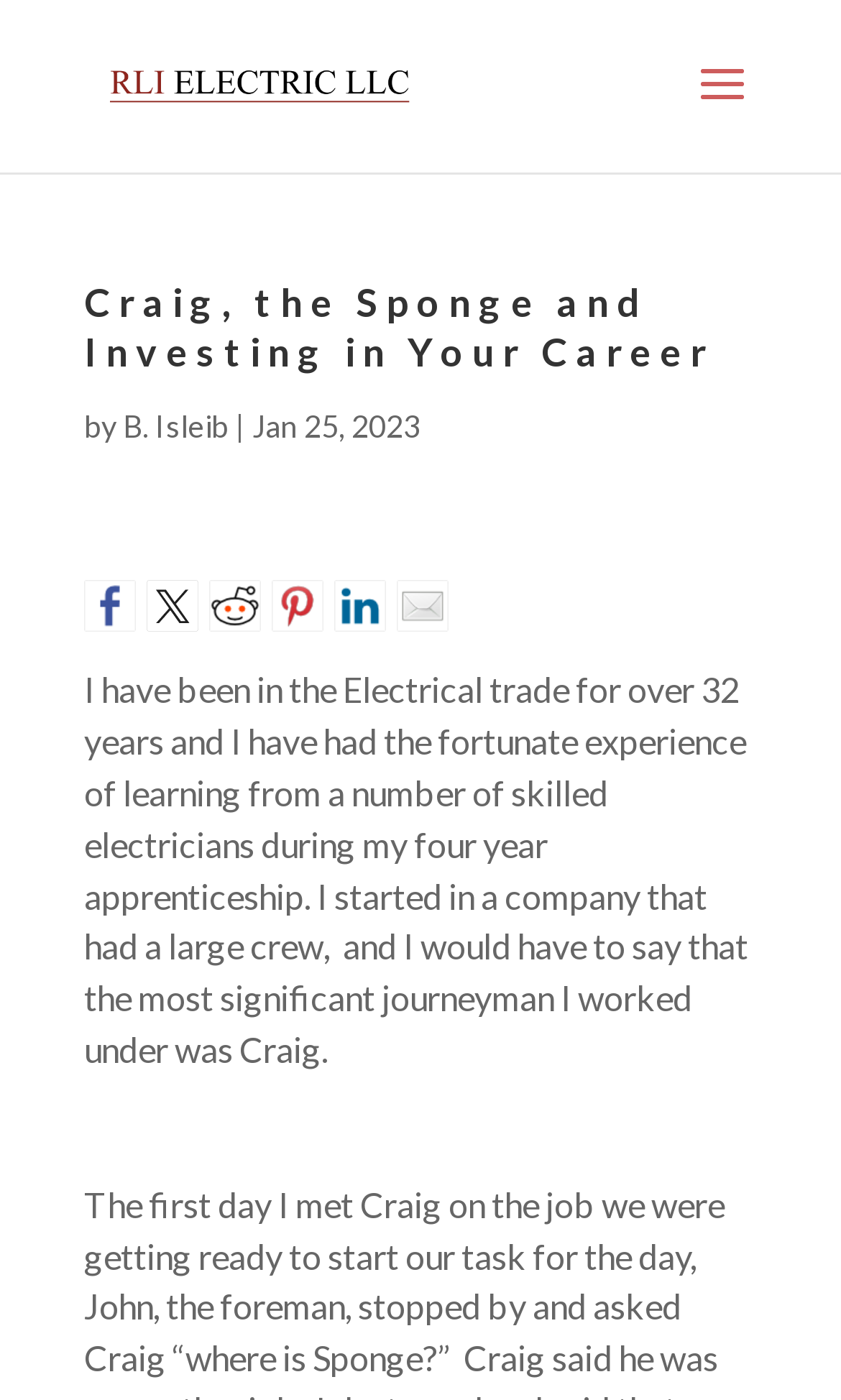Given the description of the UI element: "Search Toggle", predict the bounding box coordinates in the form of [left, top, right, bottom], with each value being a float between 0 and 1.

None